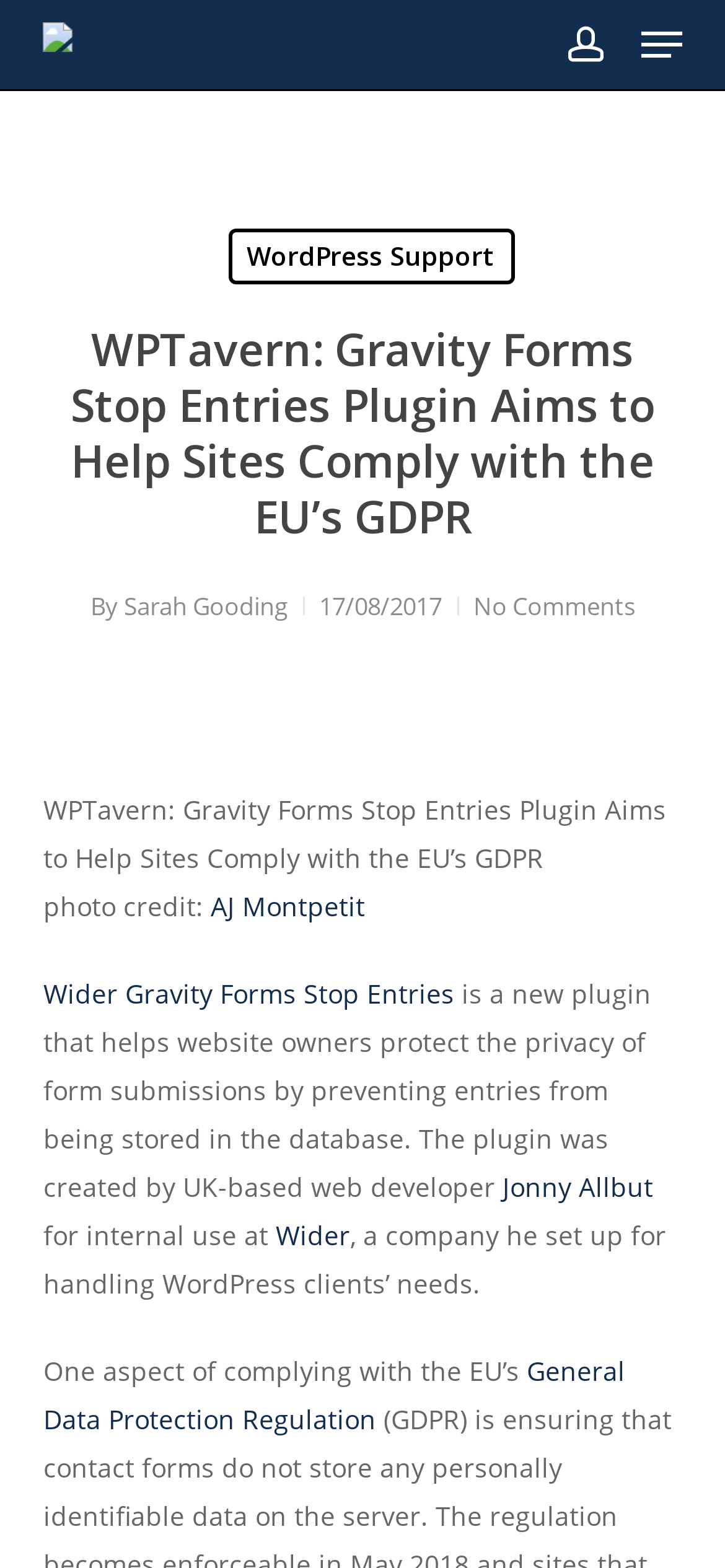Who created the Gravity Forms Stop Entries plugin?
Based on the image, please offer an in-depth response to the question.

I found the creator's name by reading the text that describes the plugin, which says it was 'created by UK-based web developer Jonny Allbut'.